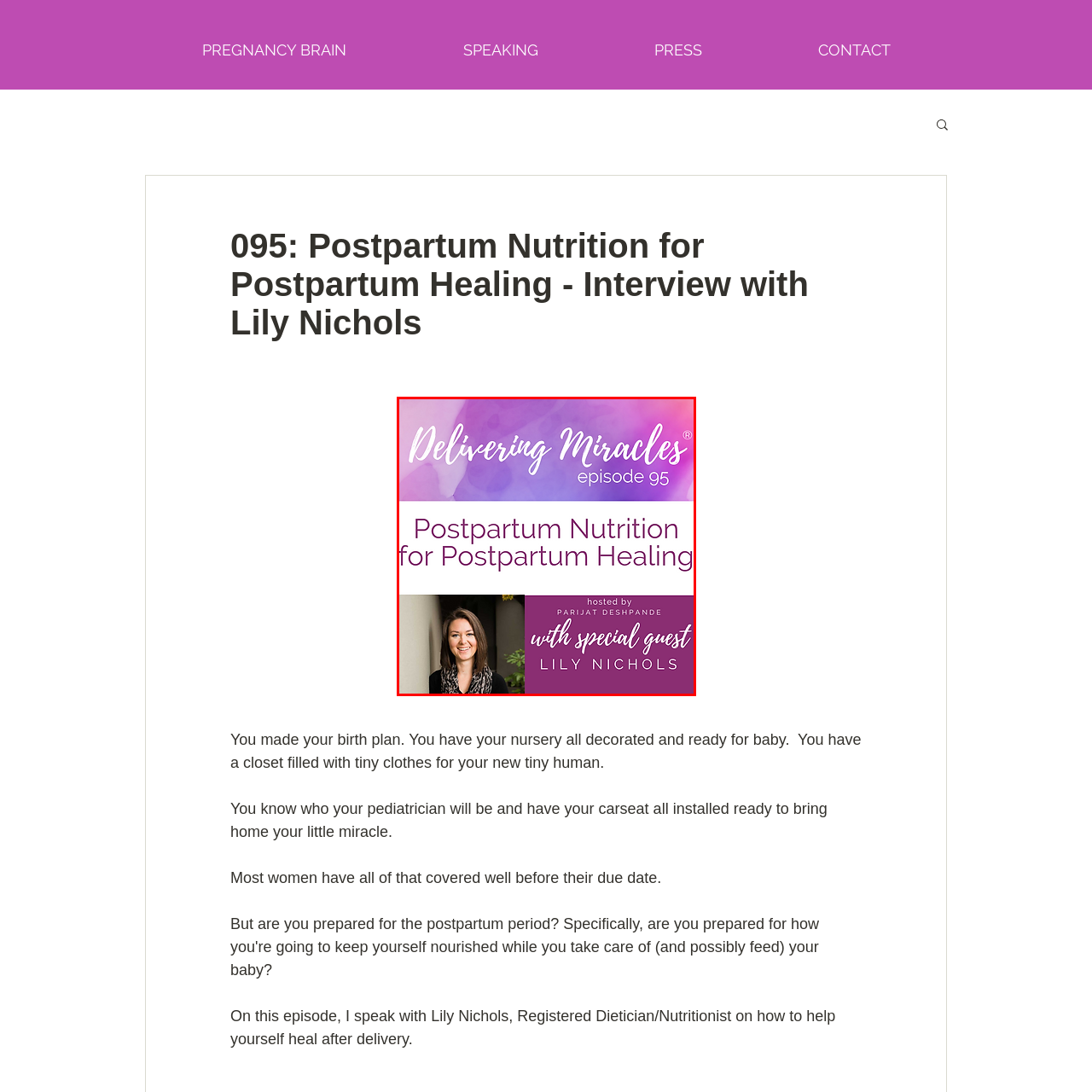Pay attention to the section of the image delineated by the white outline and provide a detailed response to the subsequent question, based on your observations: 
What is the topic of episode 95?

The title of episode 95 is prominently displayed in a bold, elegant font, highlighting the valuable insights shared in the episode about postpartum recovery and nutrition.